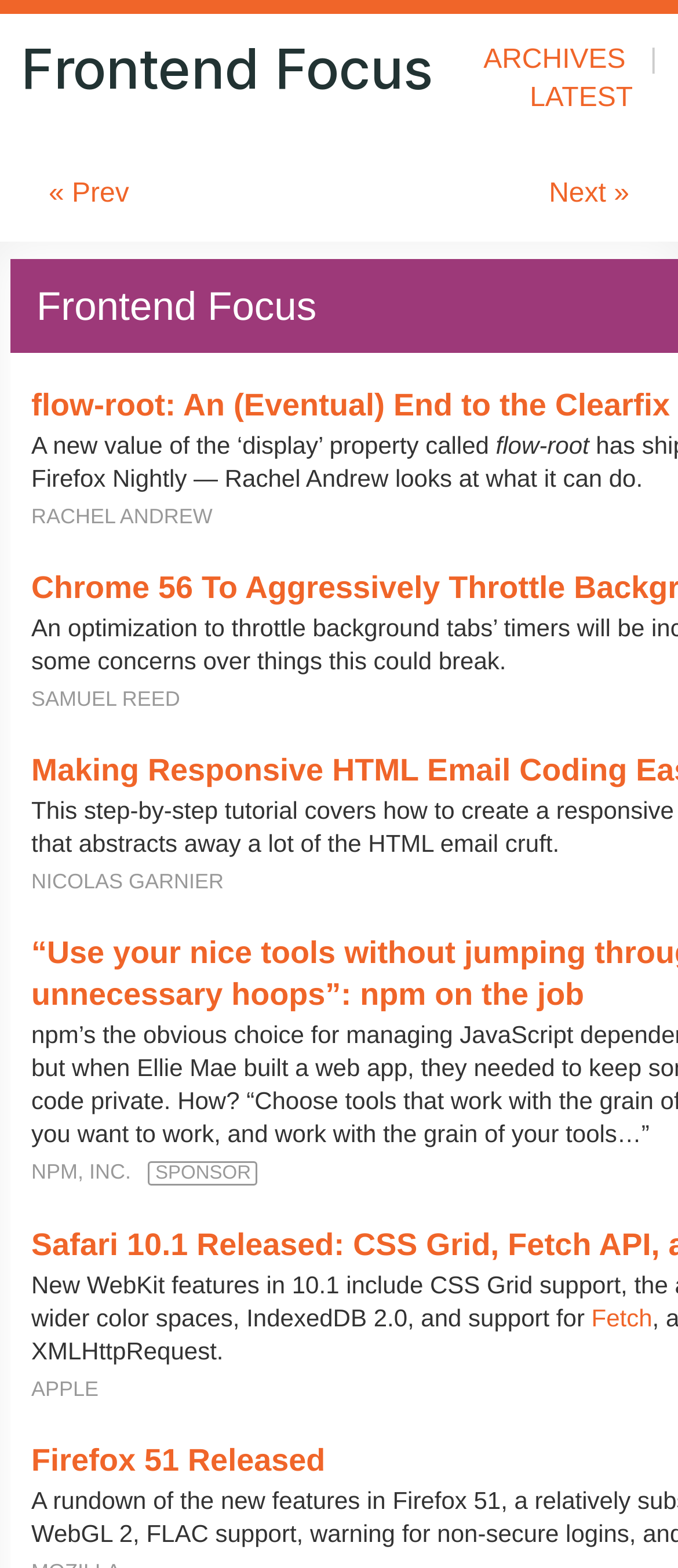What is the text between 'ARCHIVES' and 'LATEST'?
Answer the question with a single word or phrase derived from the image.

|